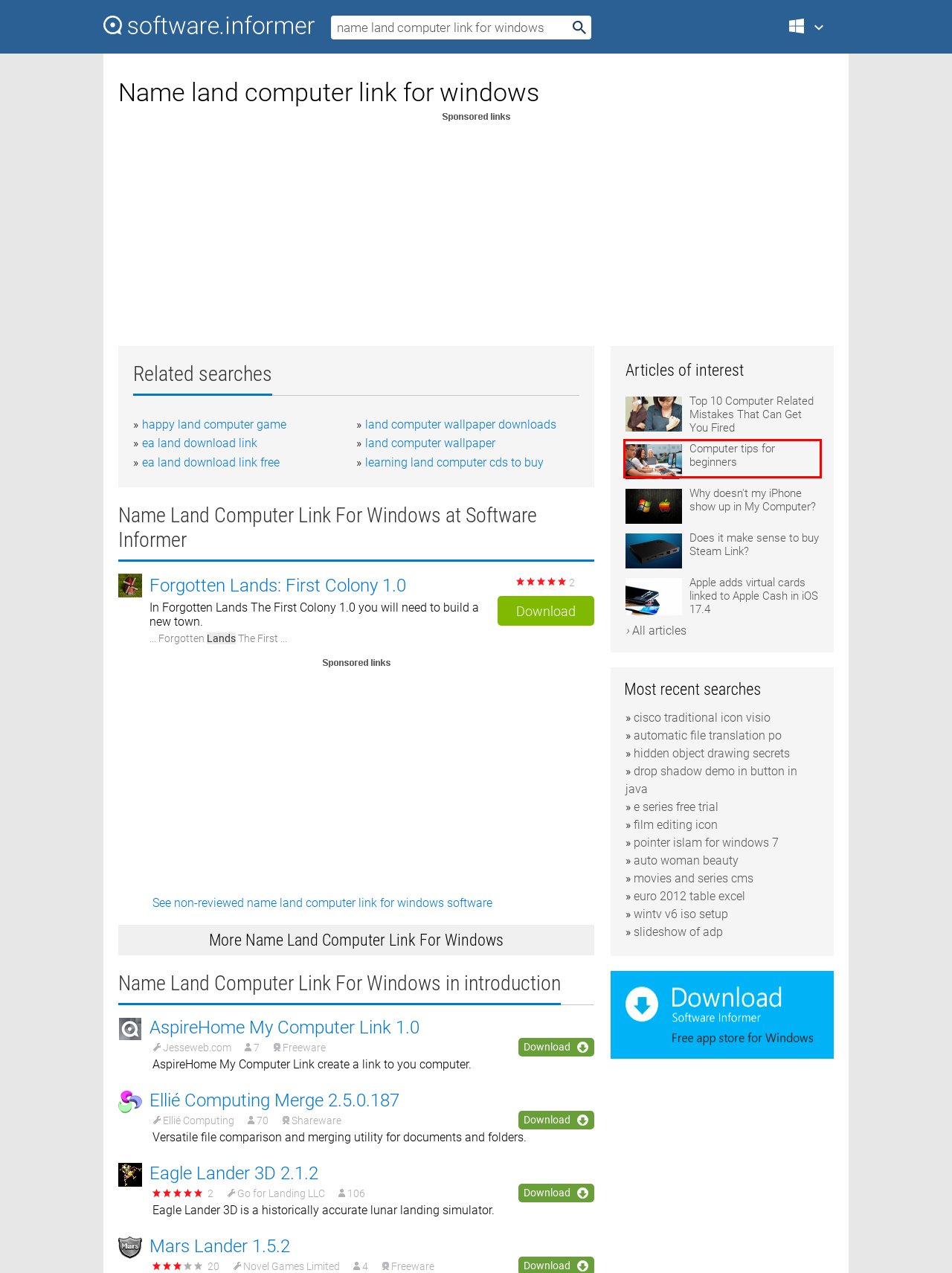Given a screenshot of a webpage with a red bounding box highlighting a UI element, determine which webpage description best matches the new webpage that appears after clicking the highlighted element. Here are the candidates:
A. Ellié Computing Merge Download - Versatile file comparison and merging
B. Hidden object drawing secrets Free Download for Windows
C. Does it make sense to buy Steam Link? - Software Informer
D. Articles tagged Windows on Articles Informer
E. Film editing icon Free Download for Windows
F. Computer tips for beginners - Software Informer
G. Apple adds virtual cards linked to Apple Cash in iOS 17.4
H. Slideshow of adp Free Download for Windows

F